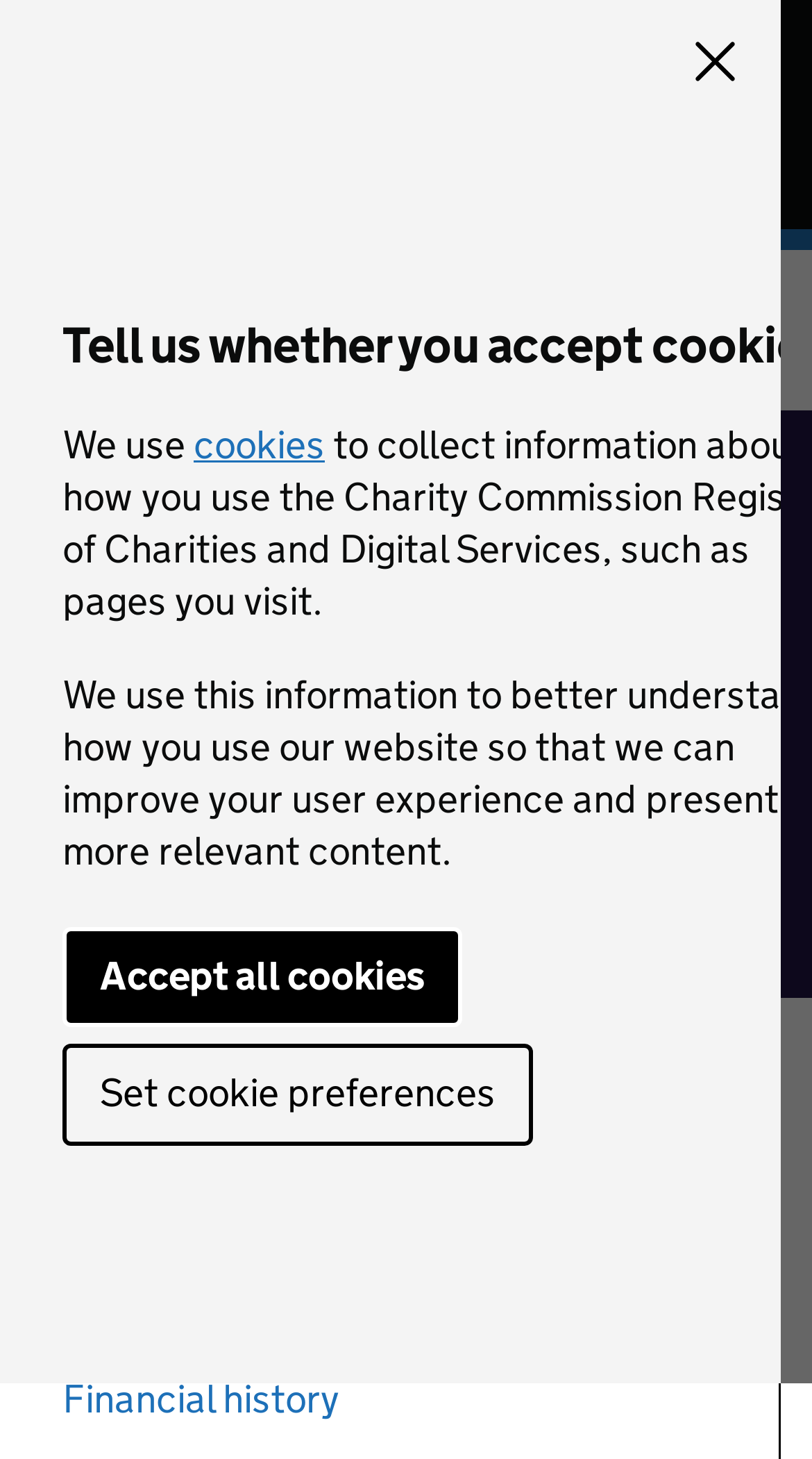Pinpoint the bounding box coordinates of the element to be clicked to execute the instruction: "Check 'mortgage loan' information".

None